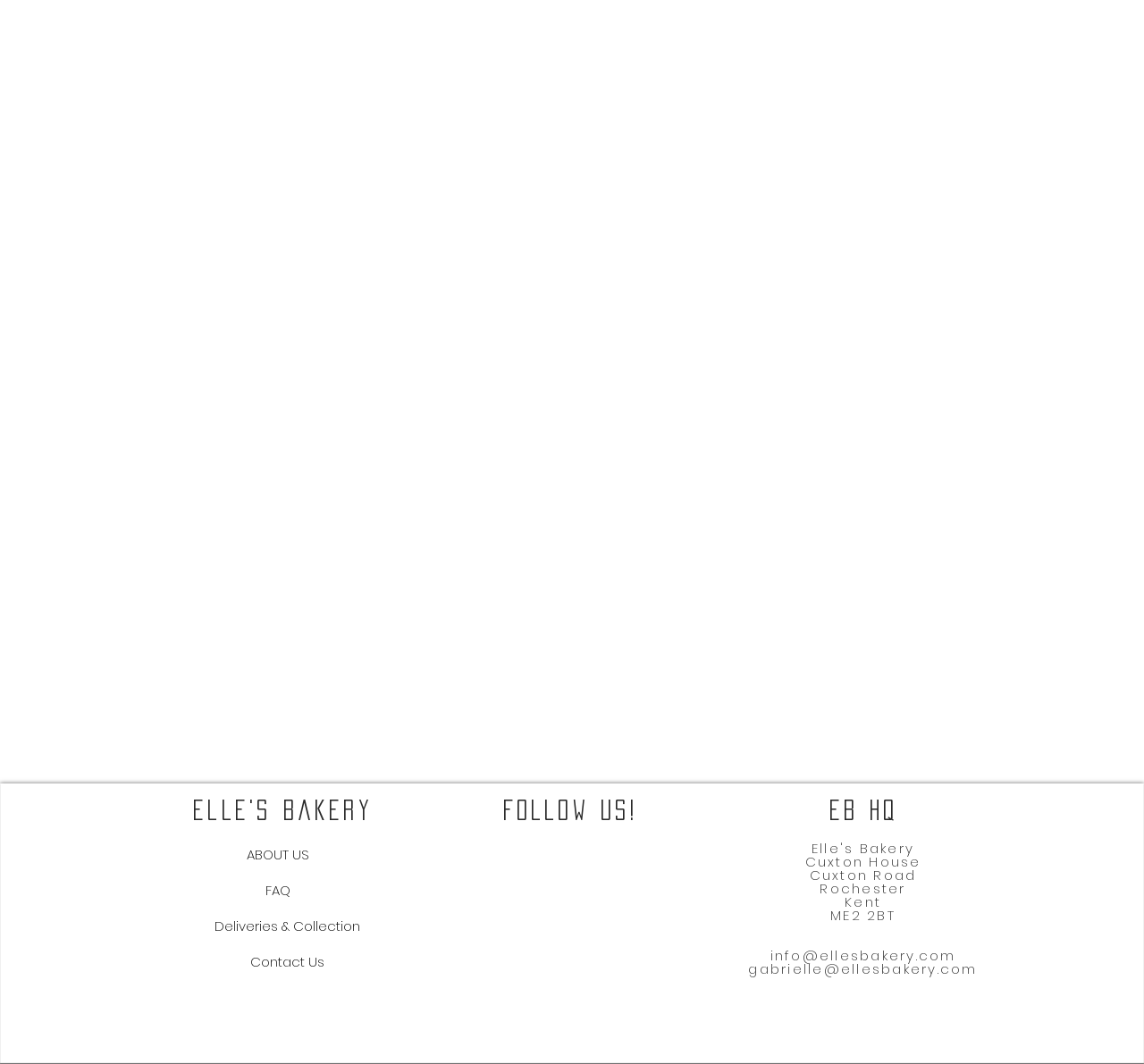Please identify the bounding box coordinates of the clickable area that will fulfill the following instruction: "Click on ABOUT US". The coordinates should be in the format of four float numbers between 0 and 1, i.e., [left, top, right, bottom].

[0.188, 0.786, 0.298, 0.819]